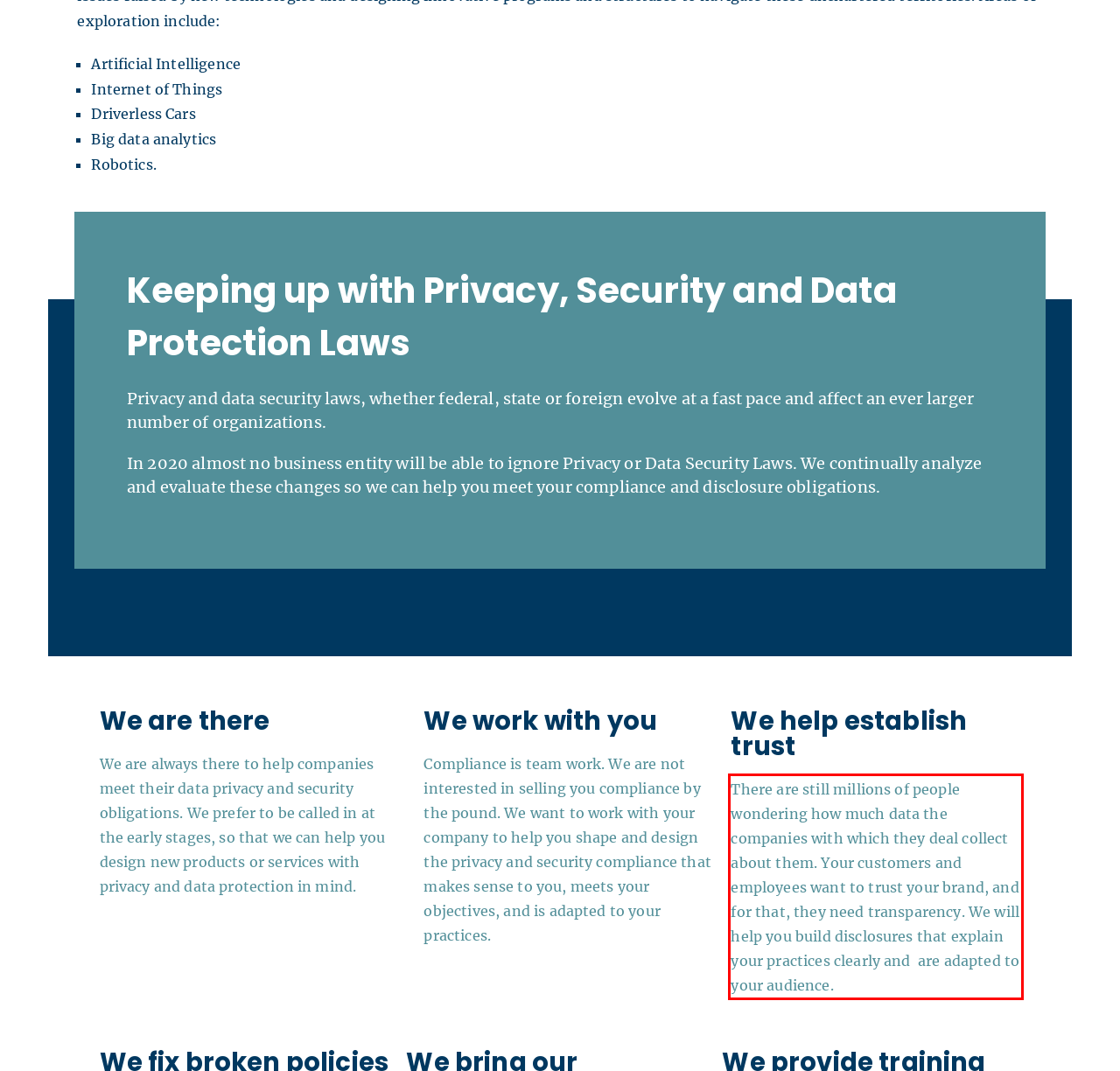Given a screenshot of a webpage, locate the red bounding box and extract the text it encloses.

There are still millions of people wondering how much data the companies with which they deal collect about them. Your customers and employees want to trust your brand, and for that, they need transparency. We will help you build disclosures that explain your practices clearly and are adapted to your audience.